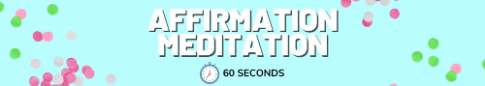Please provide a one-word or phrase answer to the question: 
What are the colors of the playful dots surrounding the text?

pink and green